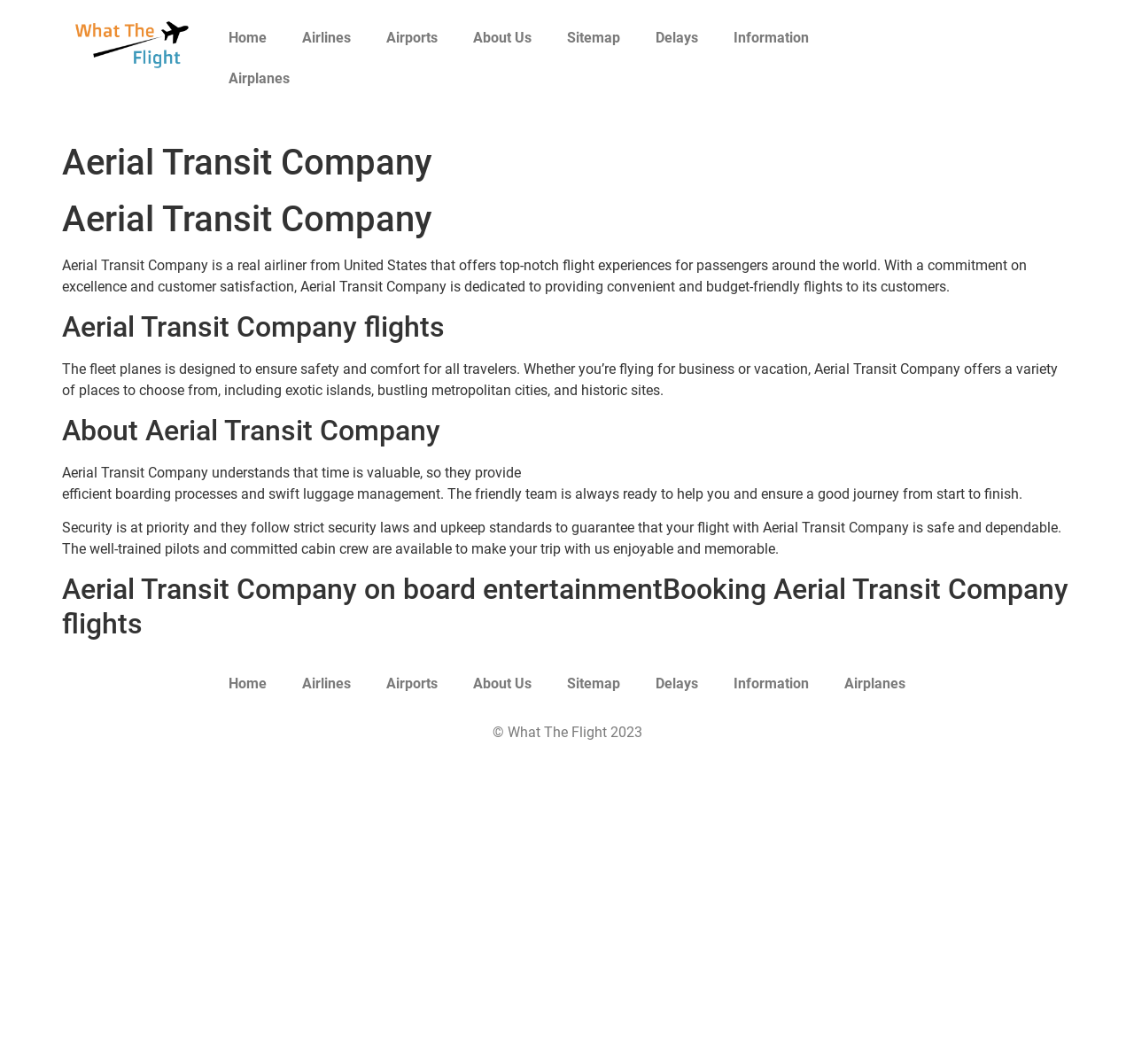Can you find the bounding box coordinates for the element that needs to be clicked to execute this instruction: "click on About Us"? The coordinates should be given as four float numbers between 0 and 1, i.e., [left, top, right, bottom].

[0.402, 0.017, 0.485, 0.055]